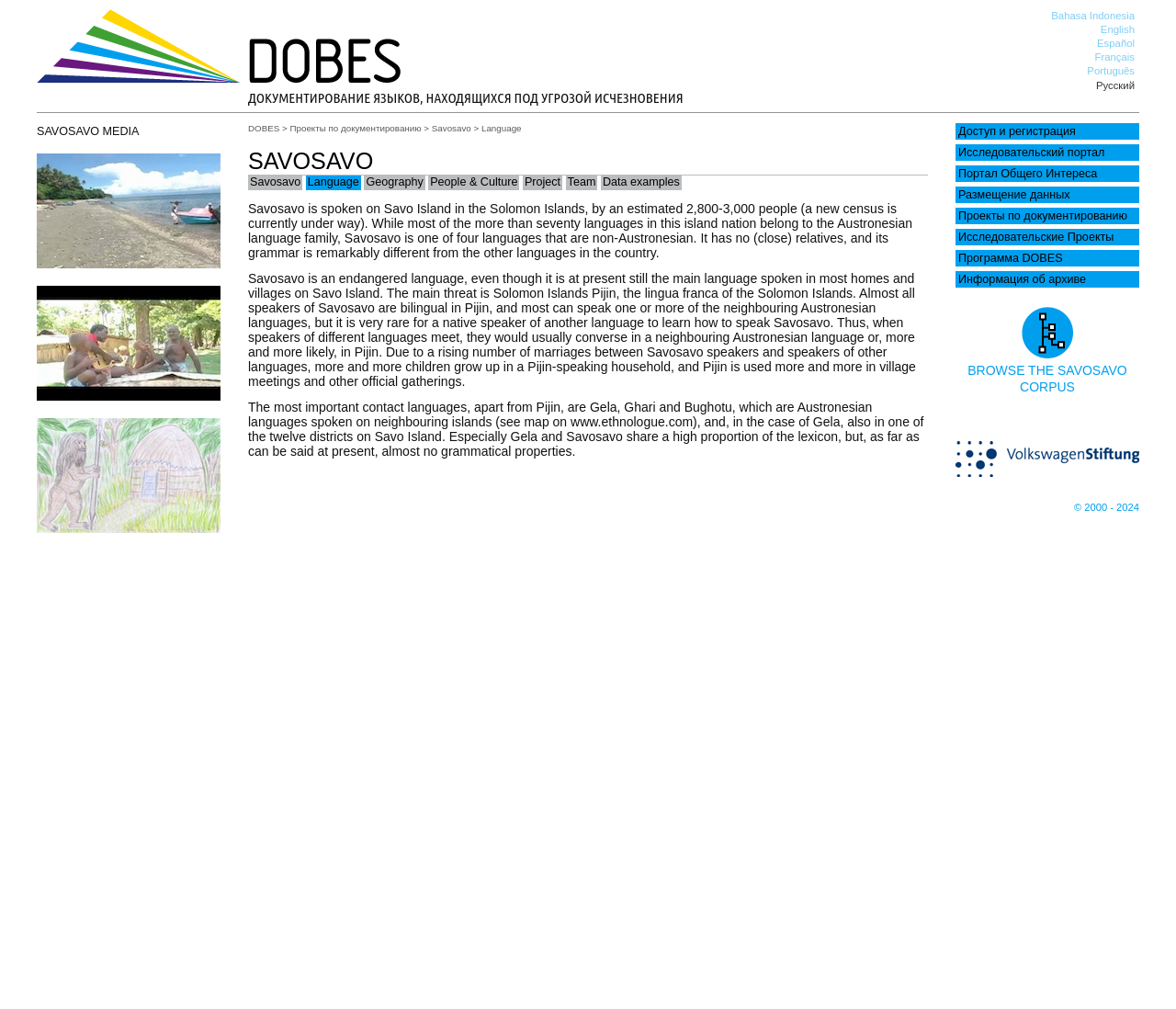What is the main threat to the Savosavo language?
Look at the image and respond to the question as thoroughly as possible.

Based on the webpage content, specifically the static text element at [0.211, 0.269, 0.779, 0.385], it is mentioned that the main threat to the Savosavo language is Solomon Islands Pijin, the lingua franca of the Solomon Islands.